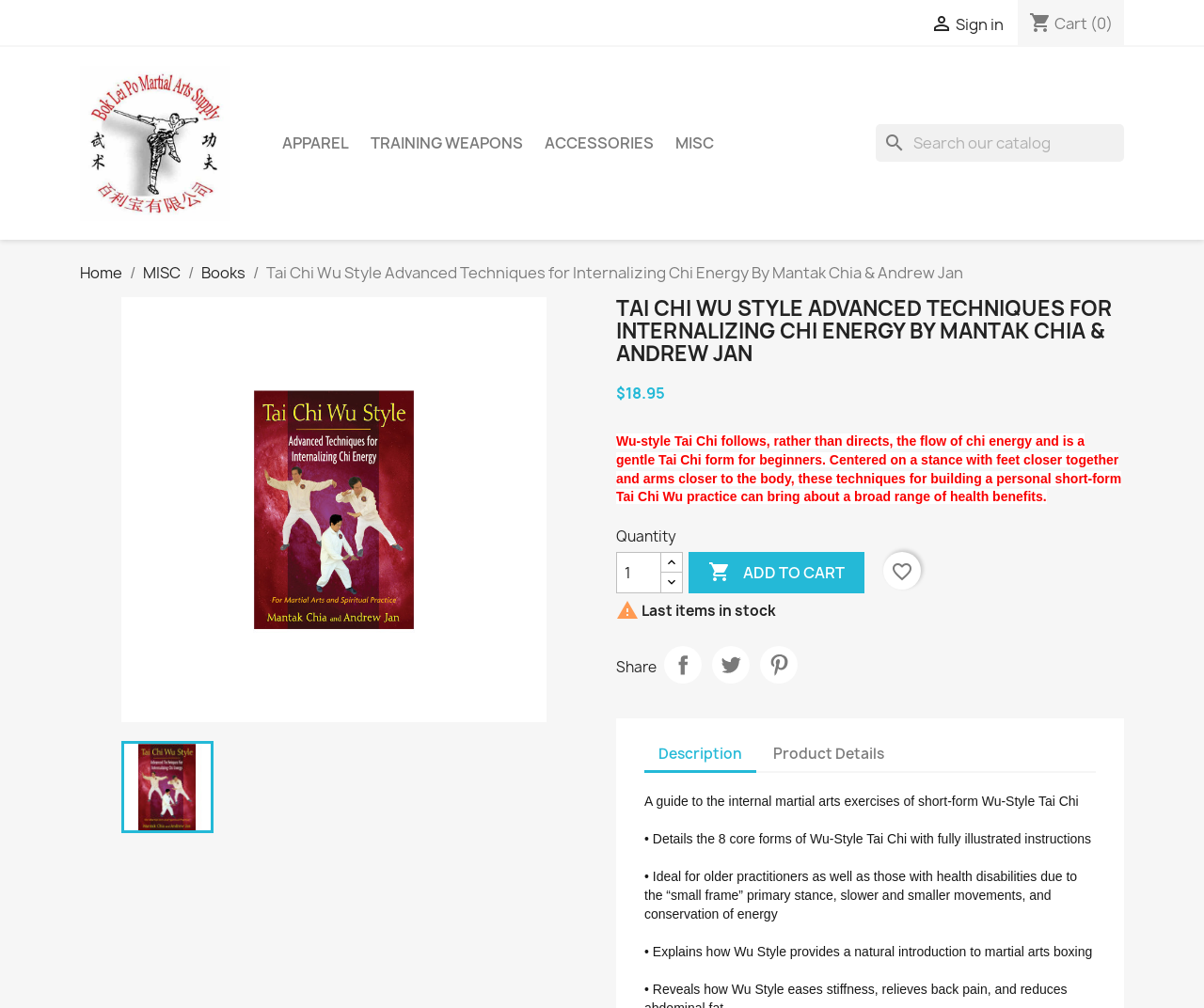Detail the various sections and features present on the webpage.

This webpage is about a book titled "Tai Chi Wu Style Advanced Techniques for Internalizing Chi Energy By Mantak Chia & Andrew Jan". At the top, there is a header section with a sign-in link, a cart icon, and a search bar. Below the header, there are several navigation links, including "Home", "MISC", "Books", and others.

The main content of the page is dedicated to the book, with a large image of the book cover on the left side. On the right side, there is a heading with the book title, followed by a description of the book, which explains that Wu-style Tai Chi is a gentle form of Tai Chi suitable for beginners. The description also highlights the health benefits of this practice.

Below the description, there is a section with pricing information, showing the book's price as $18.95. Next to the price, there is a quantity selector and an "Add to Cart" button. There are also buttons to favorite the book and share it on social media.

Further down, there is a section with tabs, including "Description" and "Product Details". The "Description" tab is selected by default, and it displays a brief summary of the book, including its focus on internal martial arts exercises and its suitability for older practitioners or those with health disabilities. The section also lists some key features of the book, such as fully illustrated instructions and an introduction to martial arts boxing.

Overall, the webpage is dedicated to showcasing the book and providing detailed information about its content and benefits.